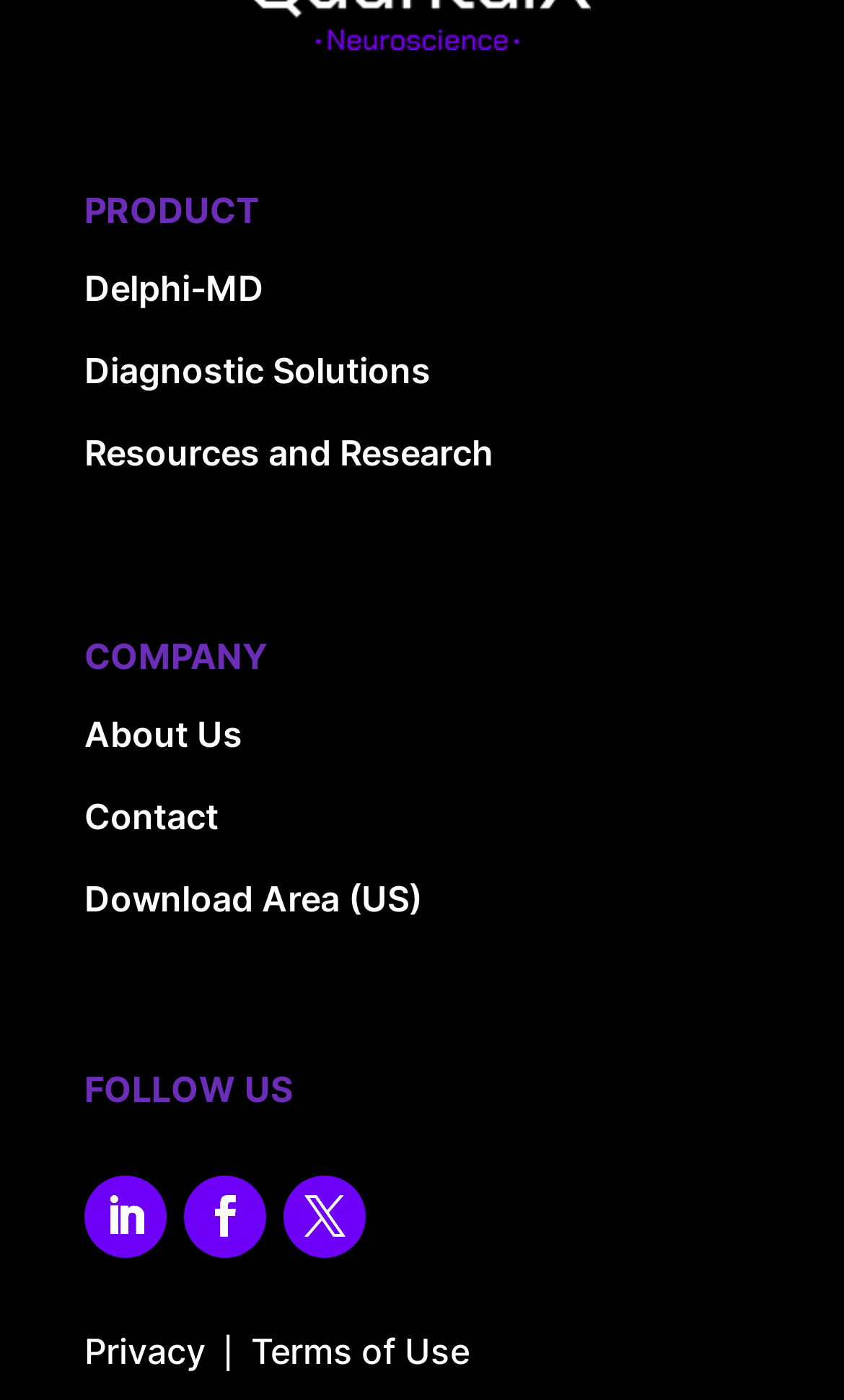What is the last link in the COMPANY category?
From the image, respond using a single word or phrase.

Download Area (US)